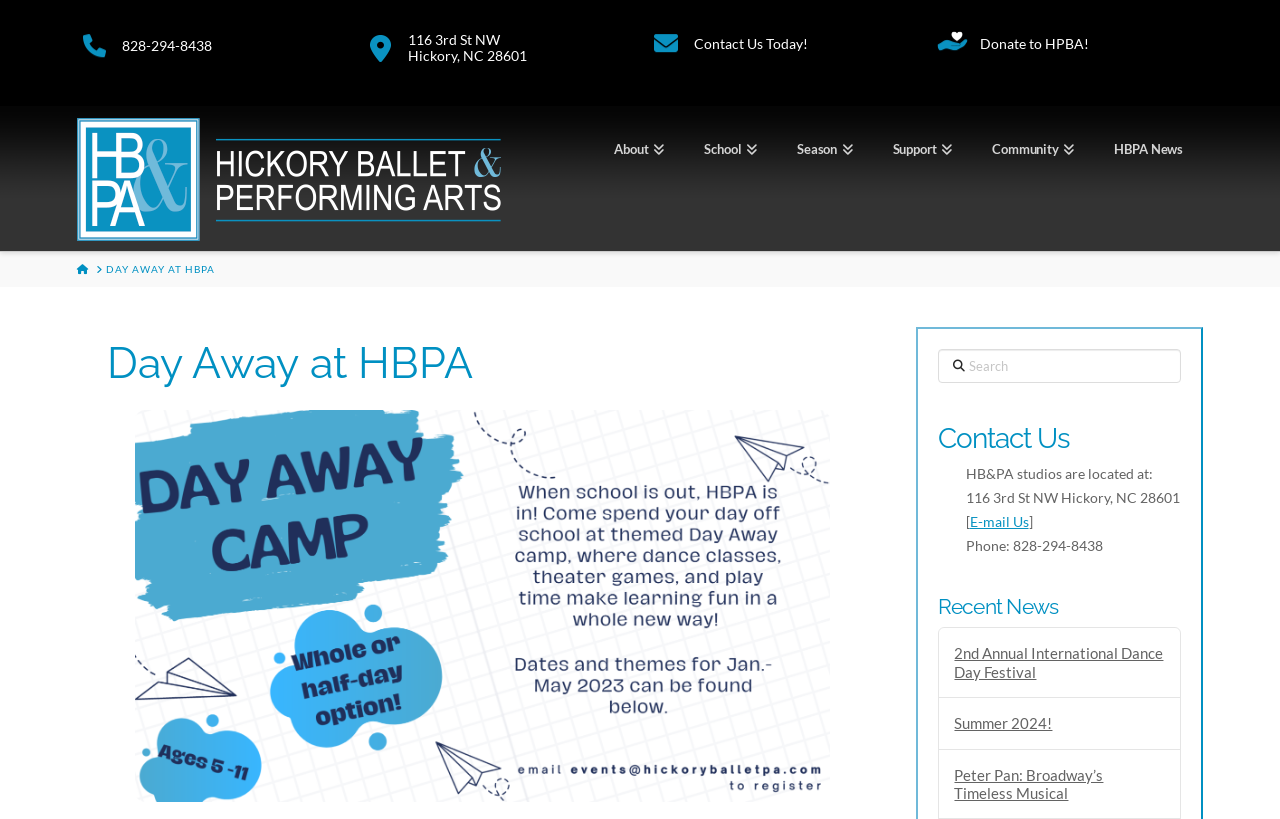Determine the bounding box of the UI component based on this description: "Day Away at HBPA". The bounding box coordinates should be four float values between 0 and 1, i.e., [left, top, right, bottom].

[0.083, 0.32, 0.168, 0.337]